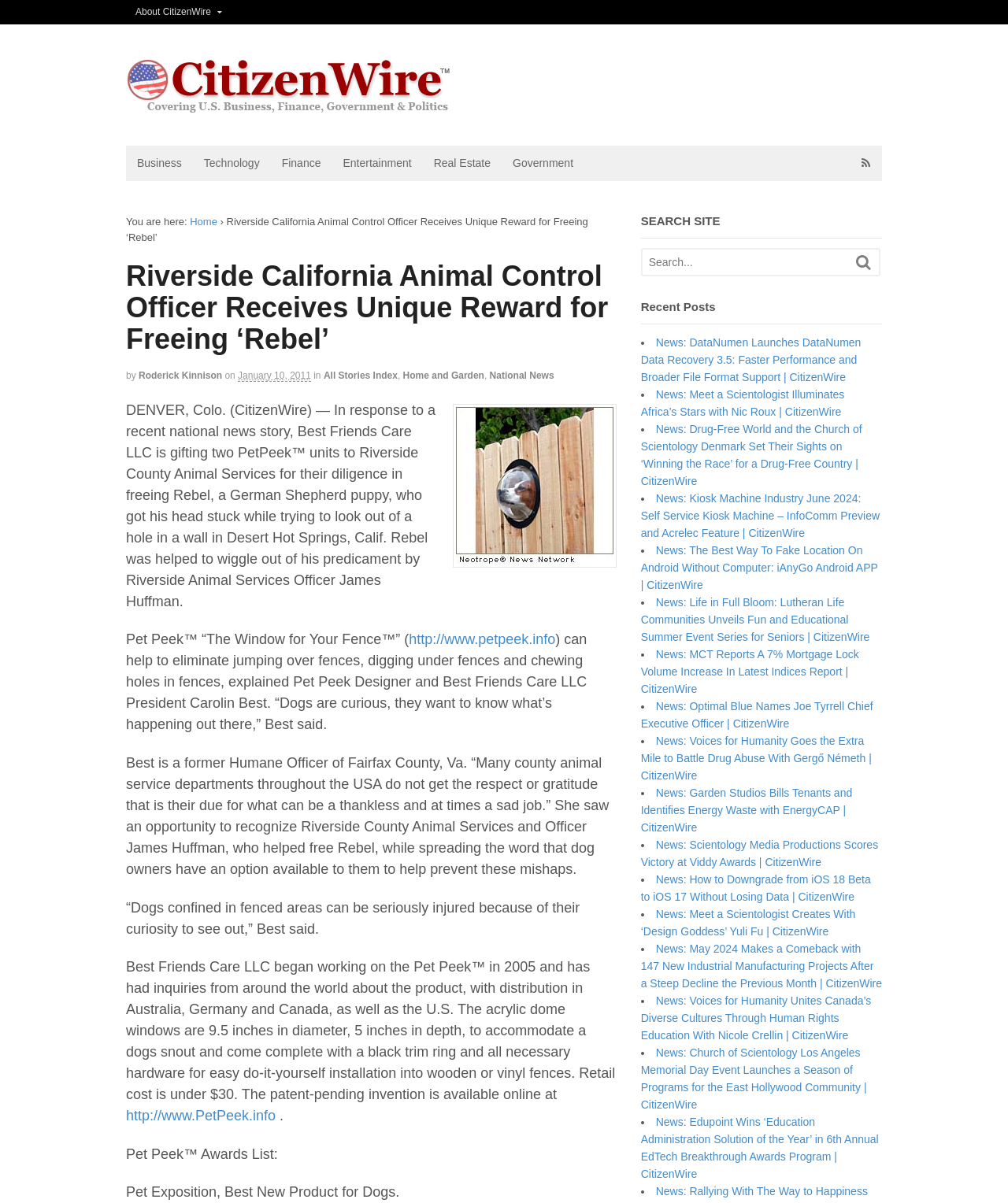Please locate the bounding box coordinates of the element that needs to be clicked to achieve the following instruction: "Visit the 'Home' page". The coordinates should be four float numbers between 0 and 1, i.e., [left, top, right, bottom].

[0.188, 0.179, 0.216, 0.189]